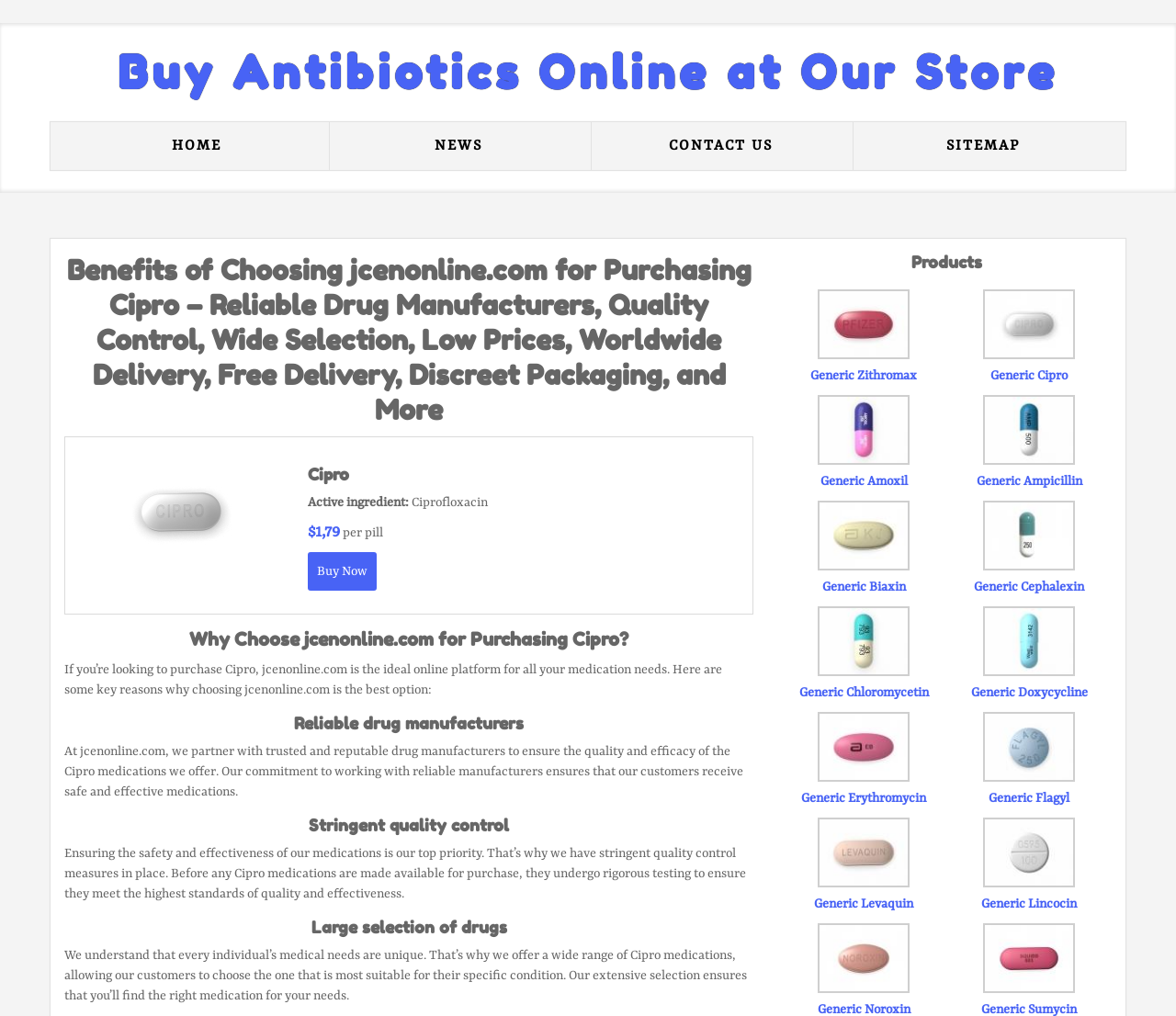Provide the bounding box coordinates for the area that should be clicked to complete the instruction: "Go to HOME page".

[0.055, 0.12, 0.28, 0.167]